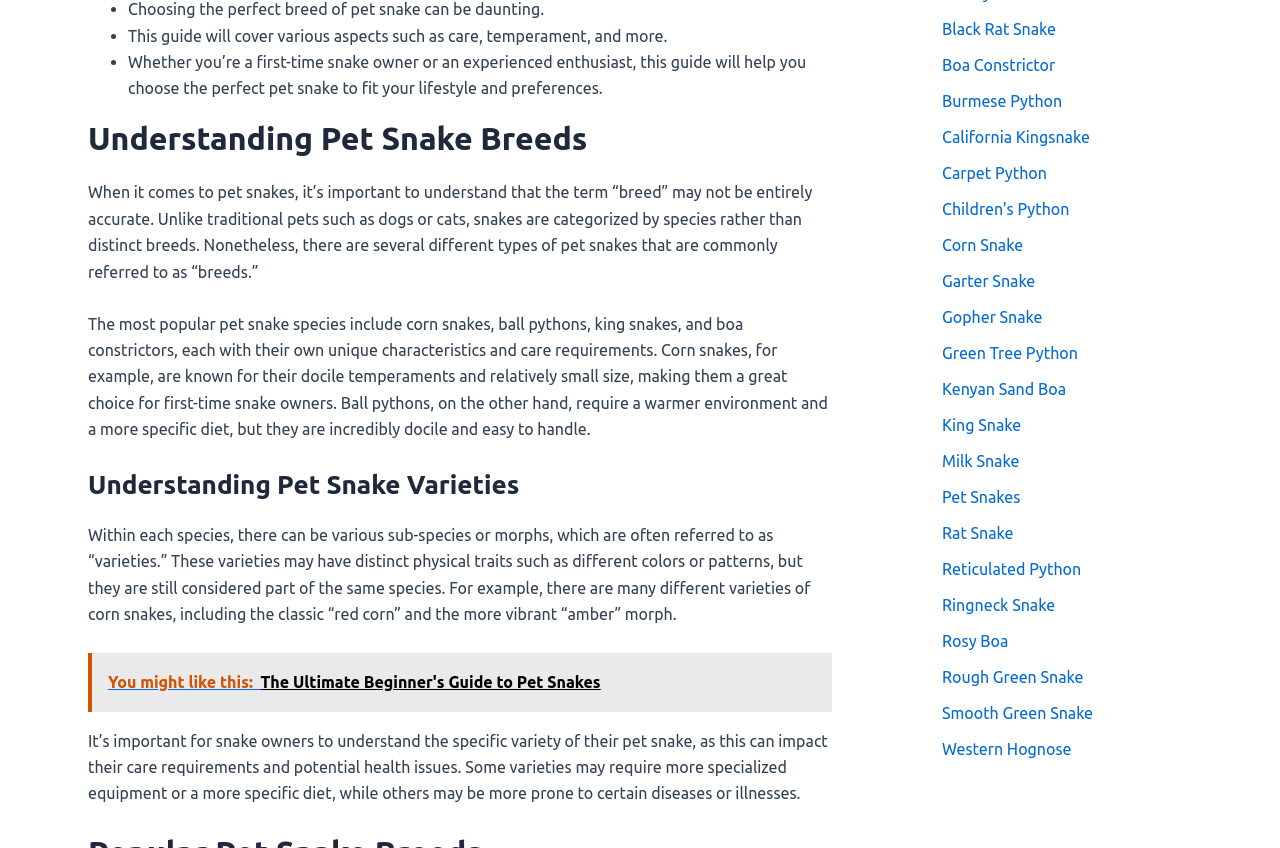Determine the bounding box coordinates of the element's region needed to click to follow the instruction: "Read more about Understanding Pet Snake Breeds". Provide these coordinates as four float numbers between 0 and 1, formatted as [left, top, right, bottom].

[0.069, 0.139, 0.65, 0.188]